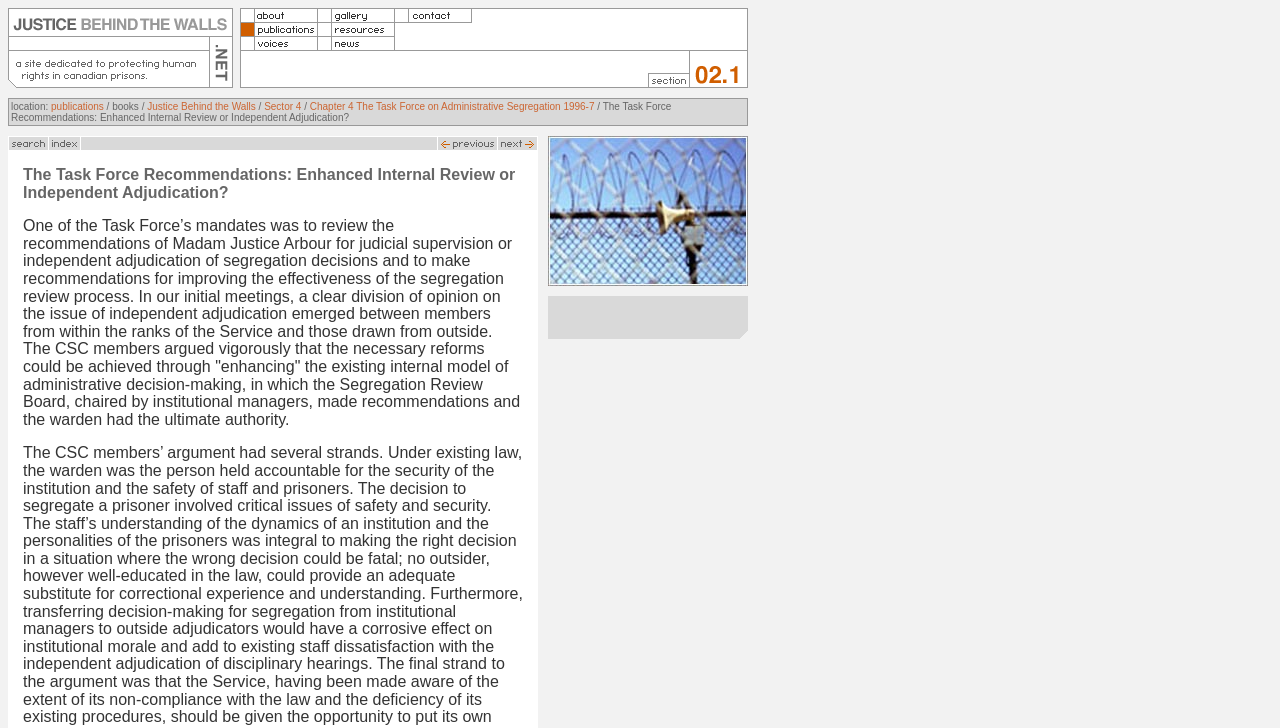Respond with a single word or phrase for the following question: 
How many images are there in the footer section?

2